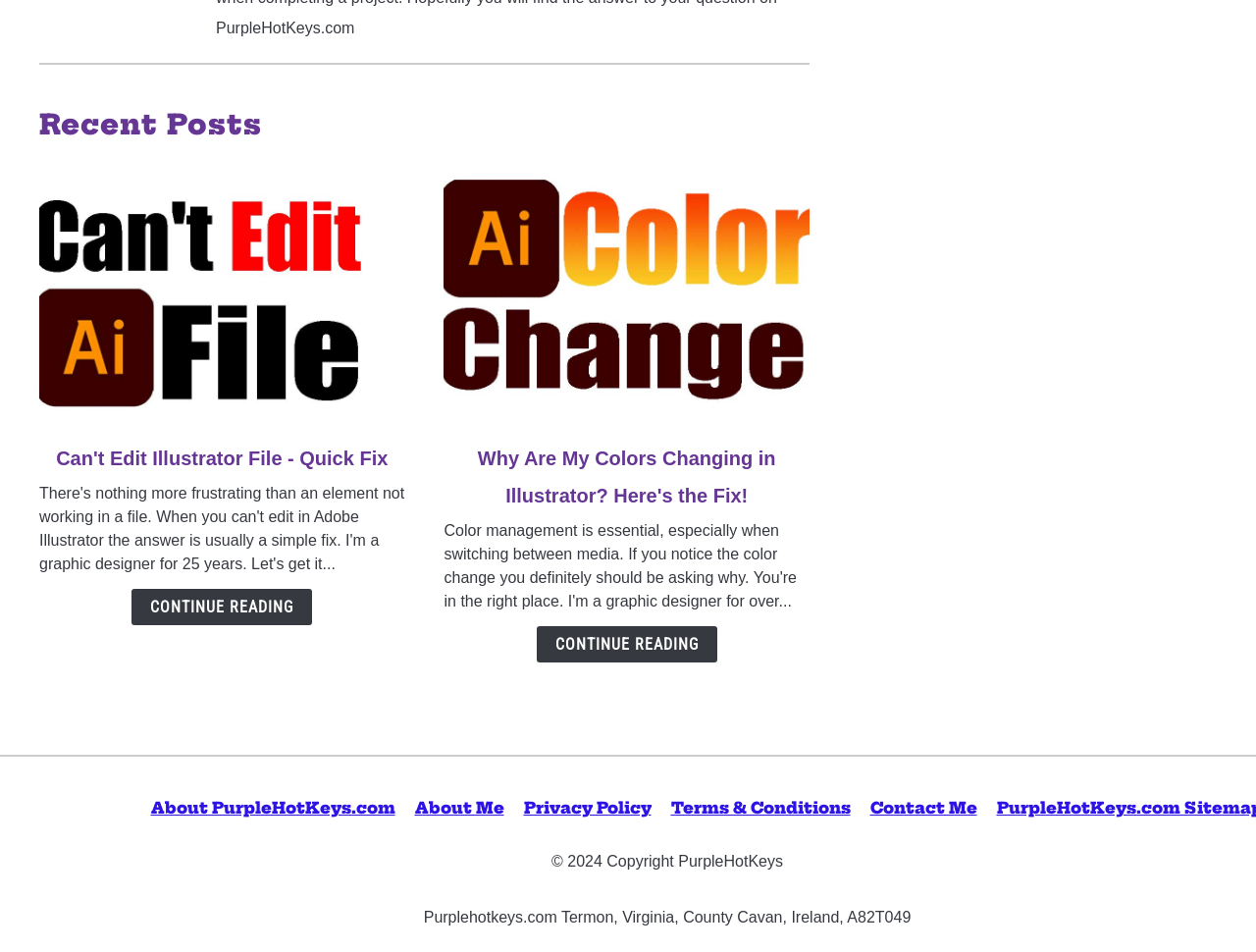Could you determine the bounding box coordinates of the clickable element to complete the instruction: "learn about Why Are My Colors Changing in Illustrator?"? Provide the coordinates as four float numbers between 0 and 1, i.e., [left, top, right, bottom].

[0.354, 0.173, 0.645, 0.441]